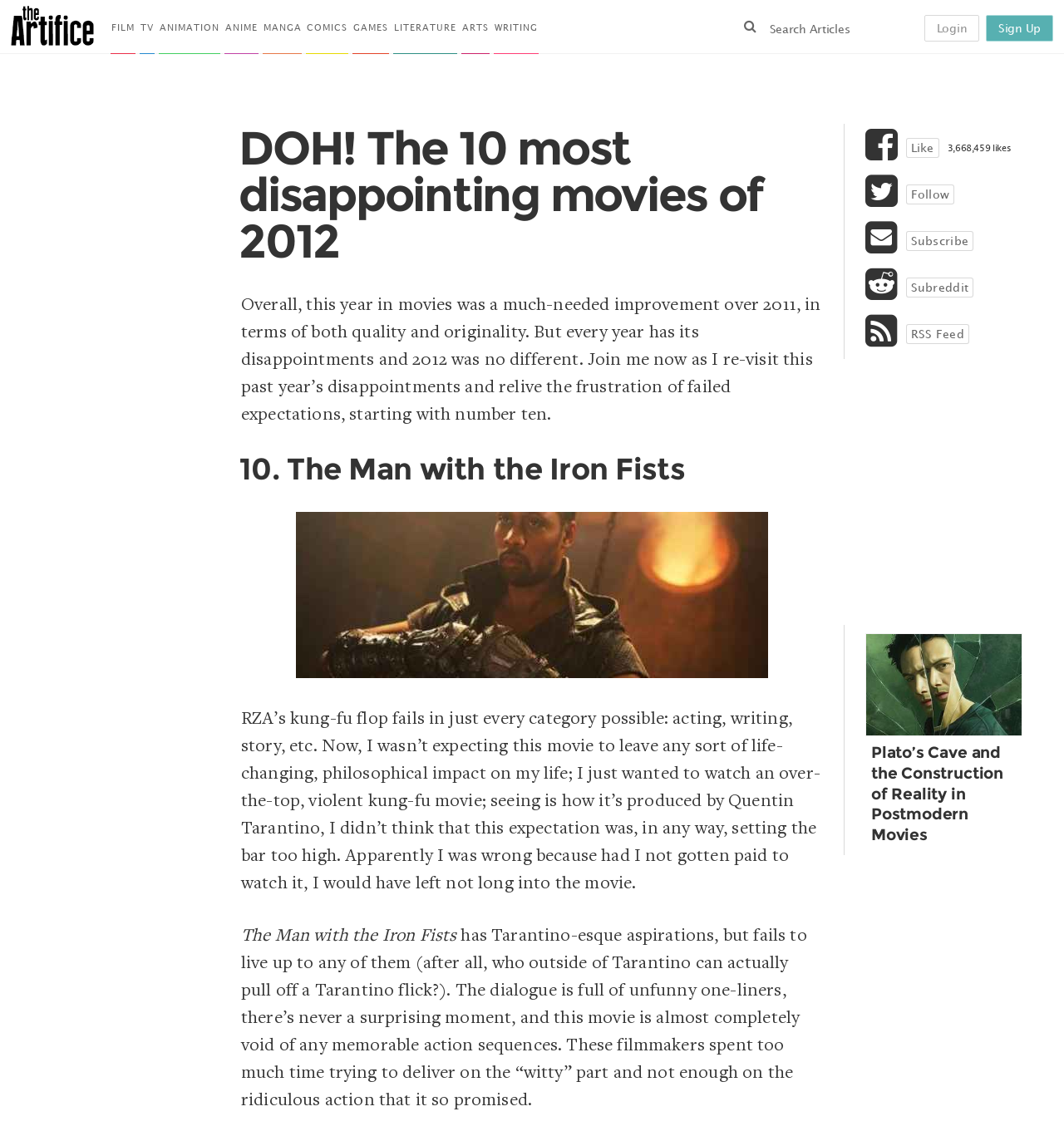Given the element description, predict the bounding box coordinates in the format (top-left x, top-left y, bottom-right x, bottom-right y), using floating point numbers between 0 and 1: name="s" placeholder="Search Articles"

[0.721, 0.013, 0.858, 0.037]